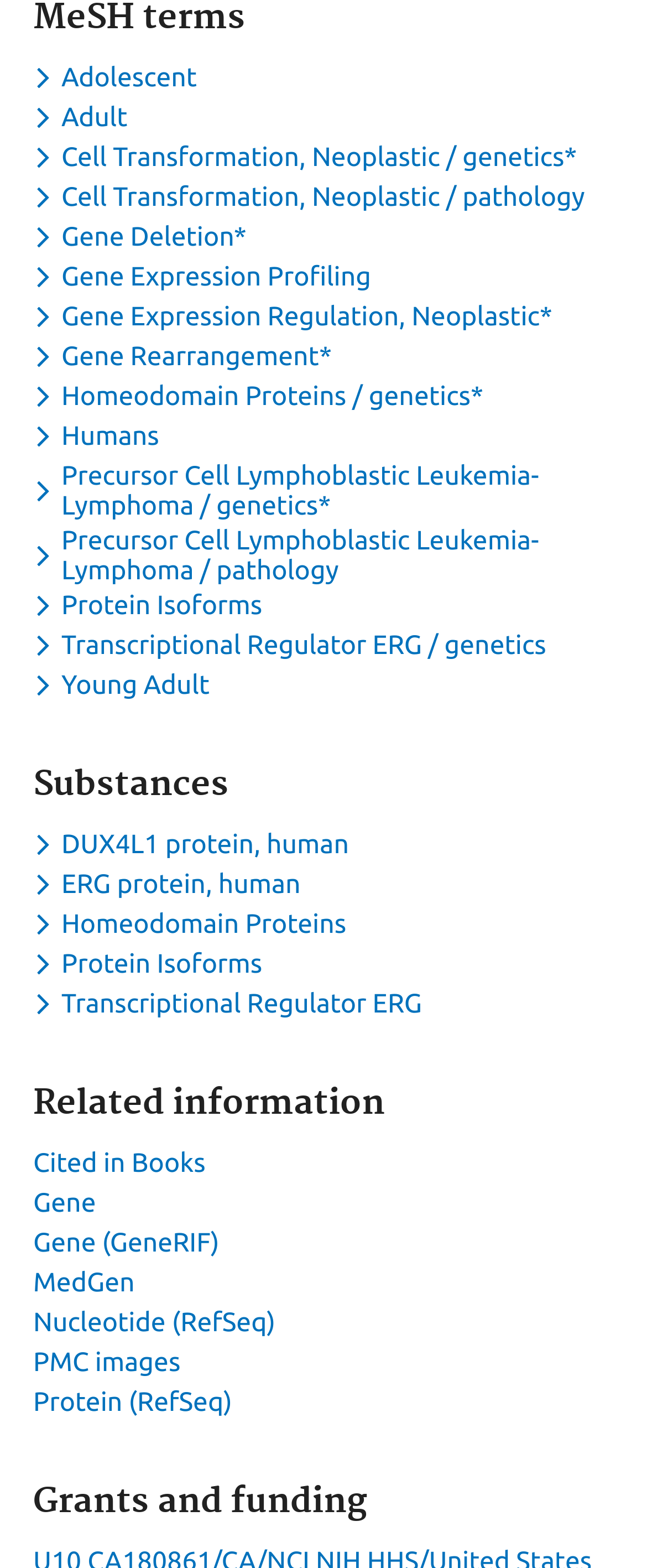Identify the bounding box coordinates for the element that needs to be clicked to fulfill this instruction: "View related information". Provide the coordinates in the format of four float numbers between 0 and 1: [left, top, right, bottom].

[0.051, 0.691, 0.949, 0.716]